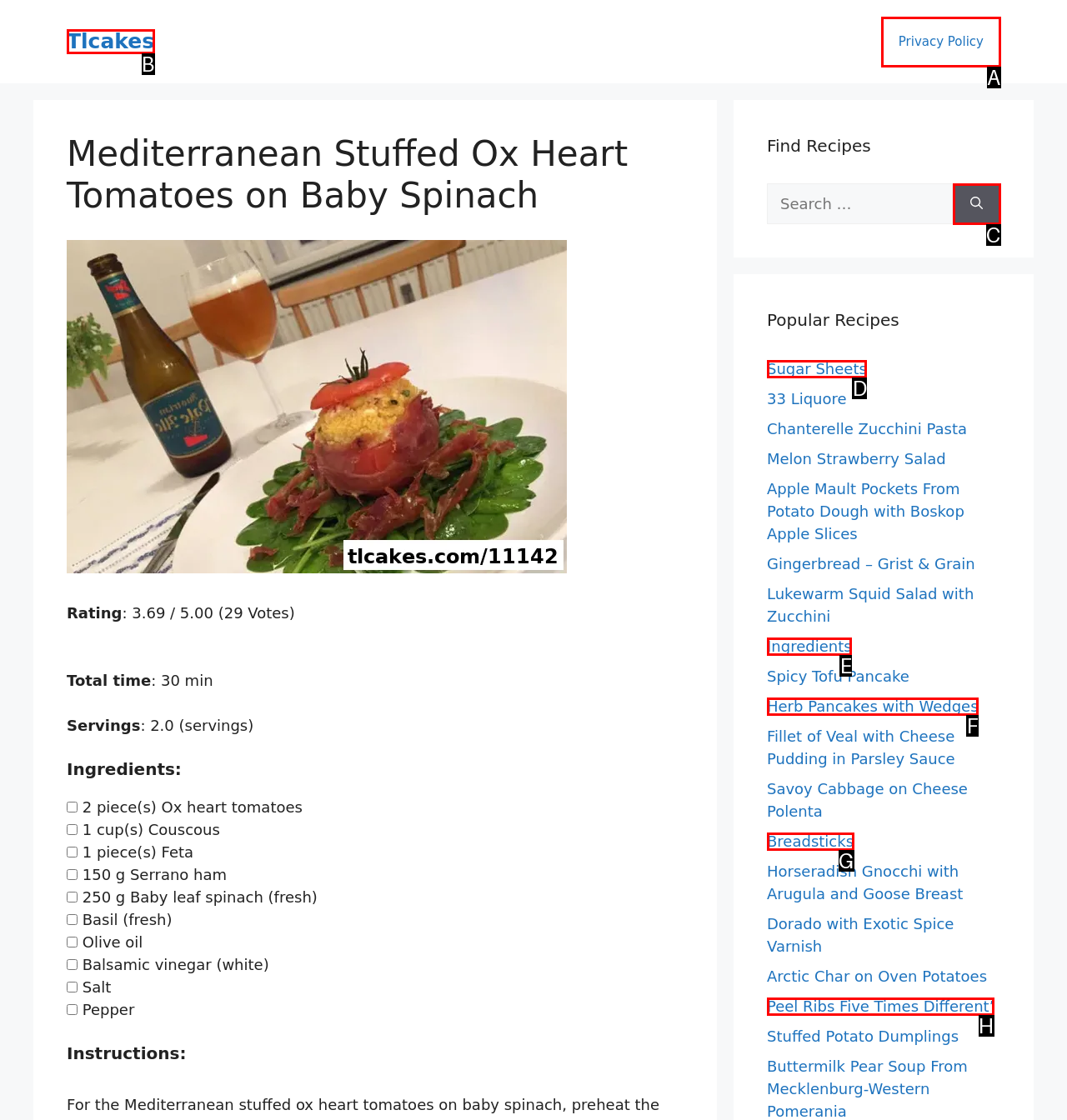Find the option that matches this description: Herb Pancakes with Wedges
Provide the corresponding letter directly.

F